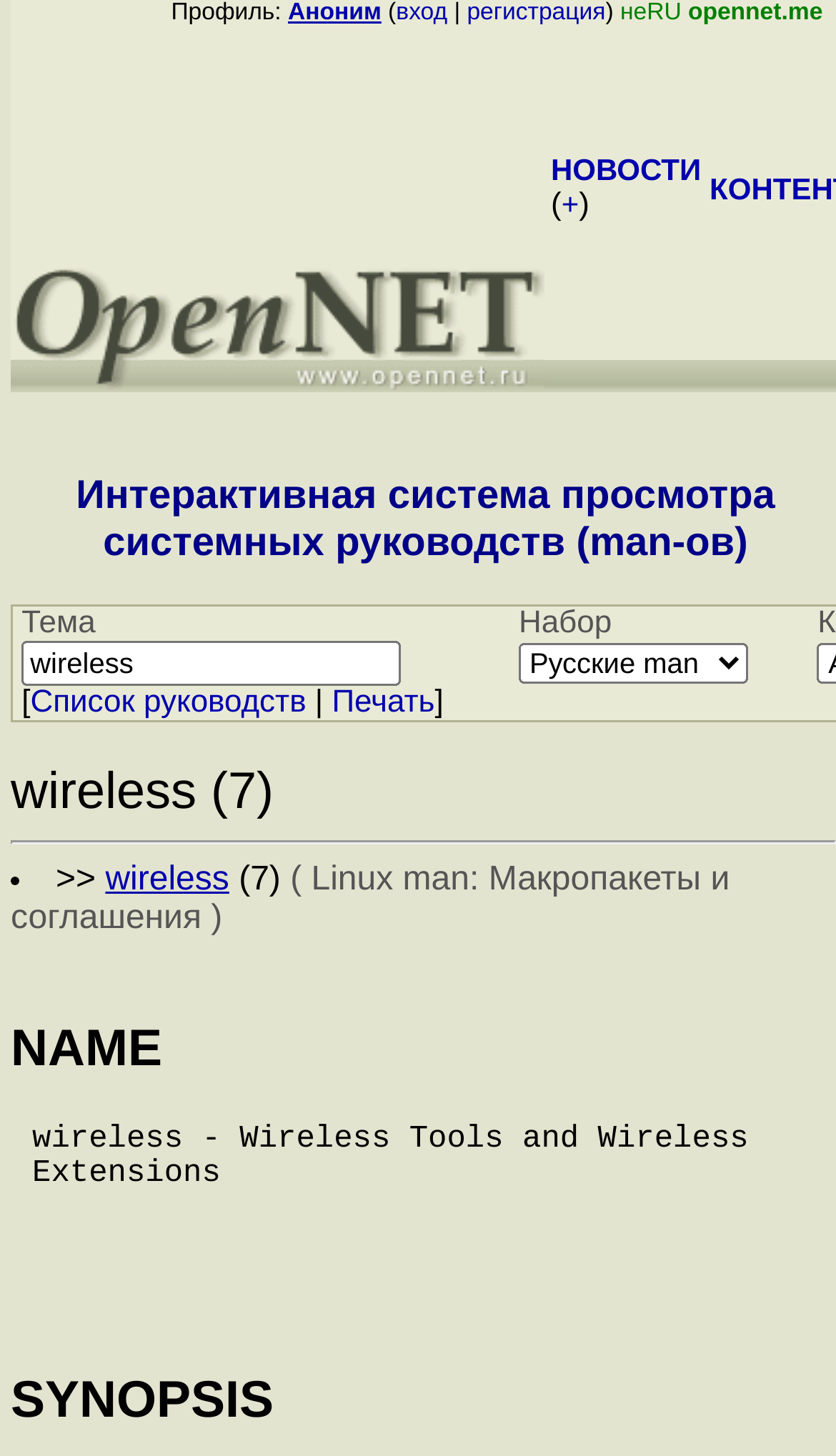Provide your answer in one word or a succinct phrase for the question: 
How many layout table cells are in the first table?

4